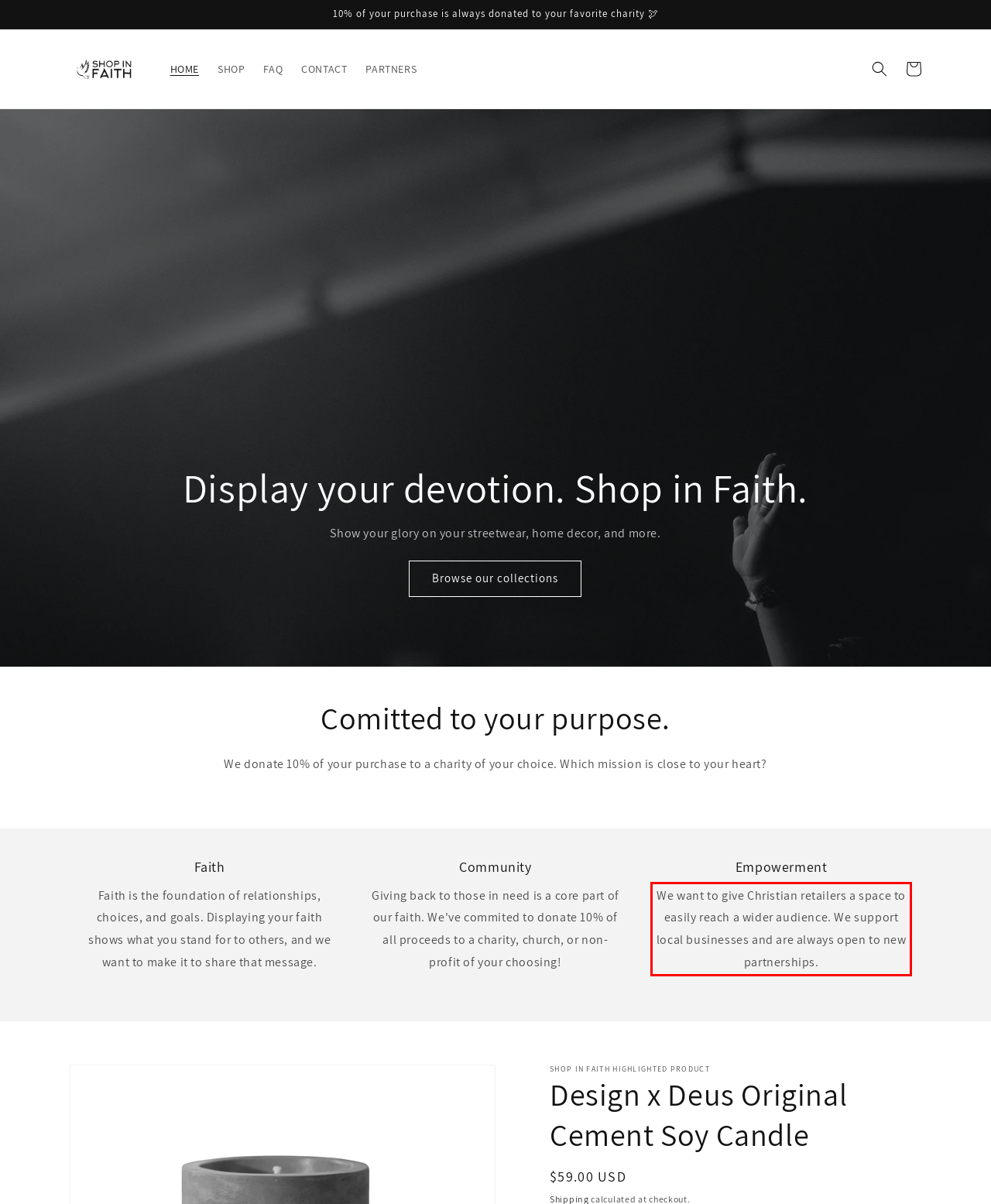Please examine the webpage screenshot and extract the text within the red bounding box using OCR.

We want to give Christian retailers a space to easily reach a wider audience. We support local businesses and are always open to new partnerships.